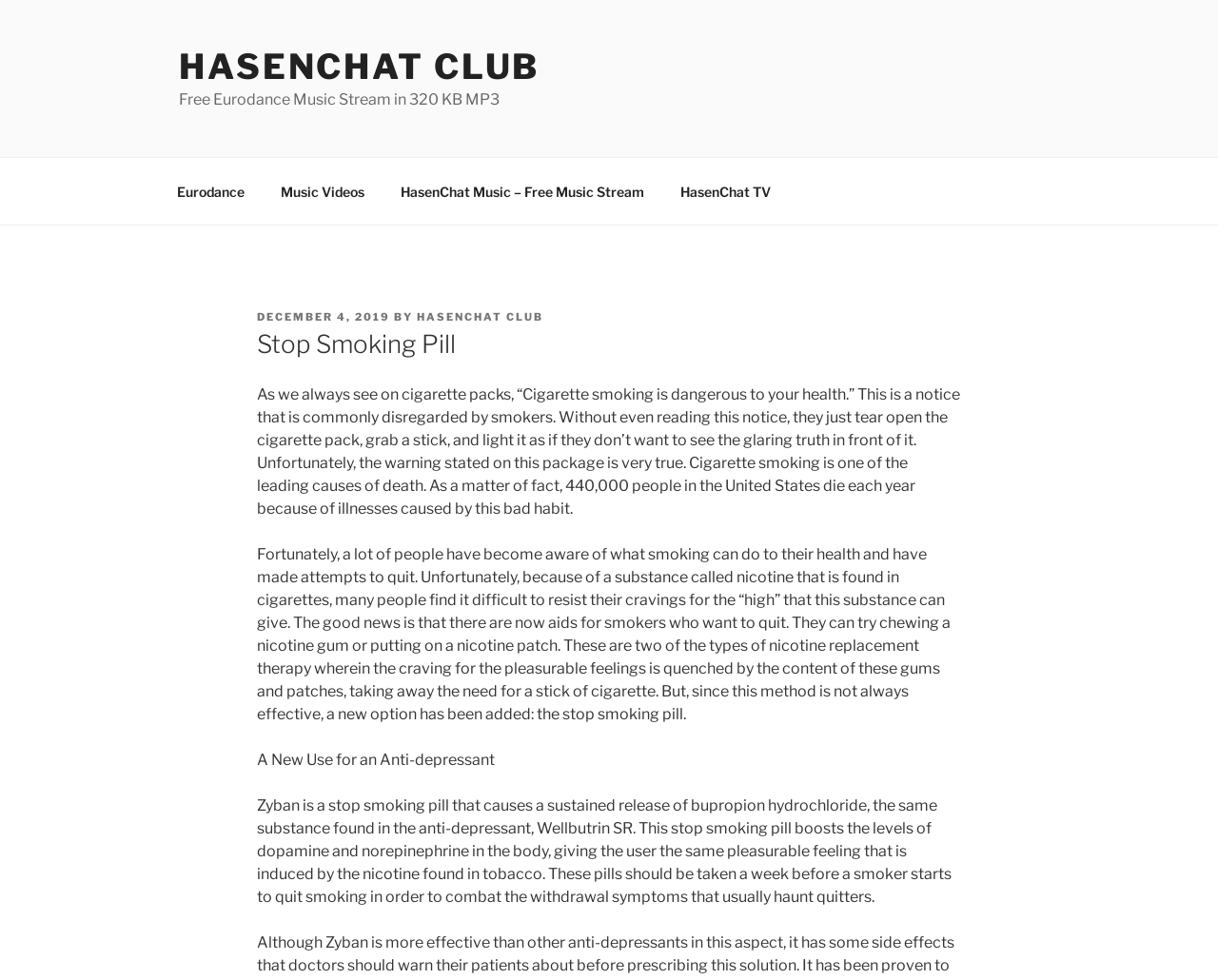Locate and extract the headline of this webpage.

Stop Smoking Pill